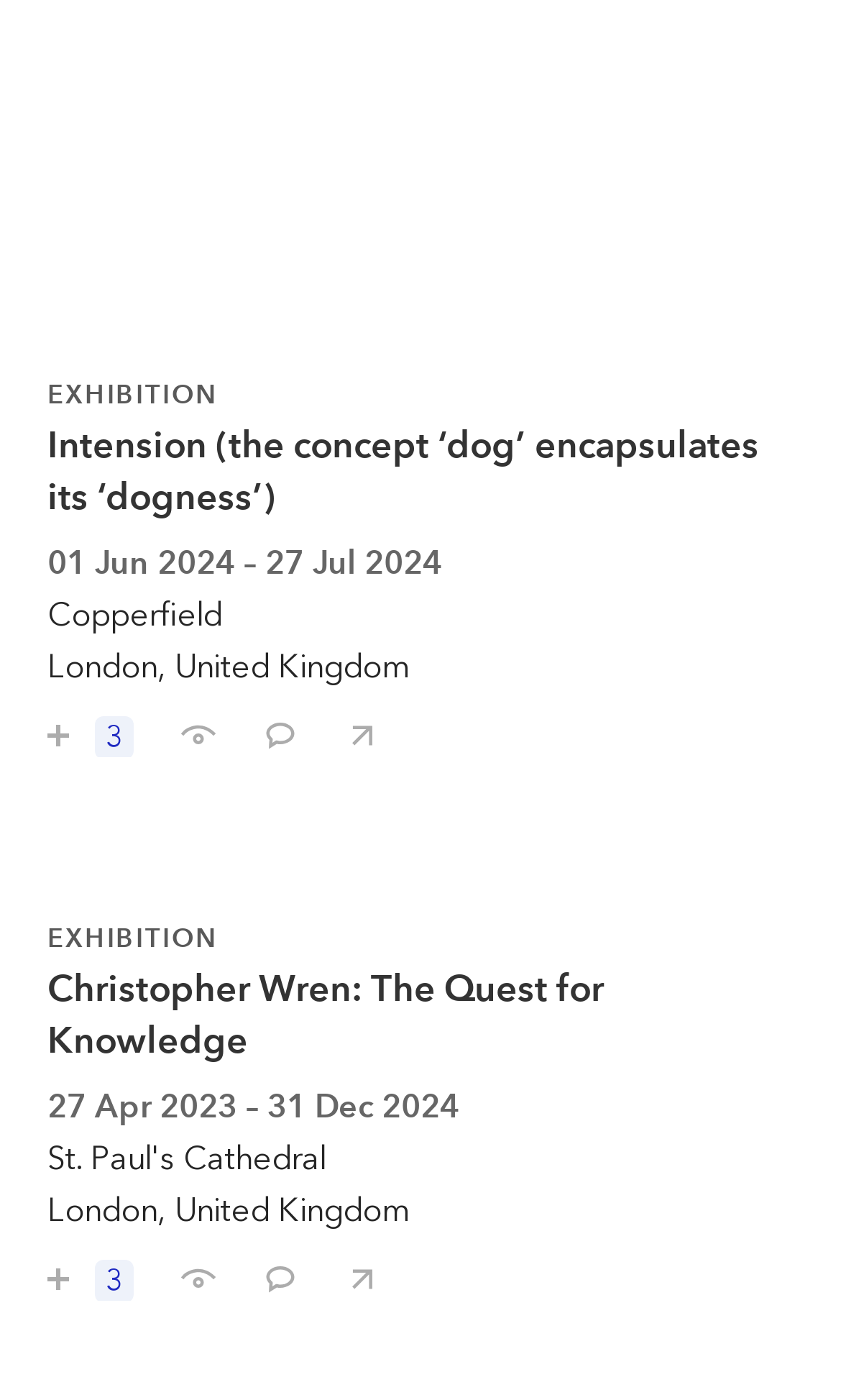Bounding box coordinates should be provided in the format (top-left x, top-left y, bottom-right x, bottom-right y) with all values between 0 and 1. Identify the bounding box for this UI element: Save / follow 3

[0.018, 0.495, 0.185, 0.541]